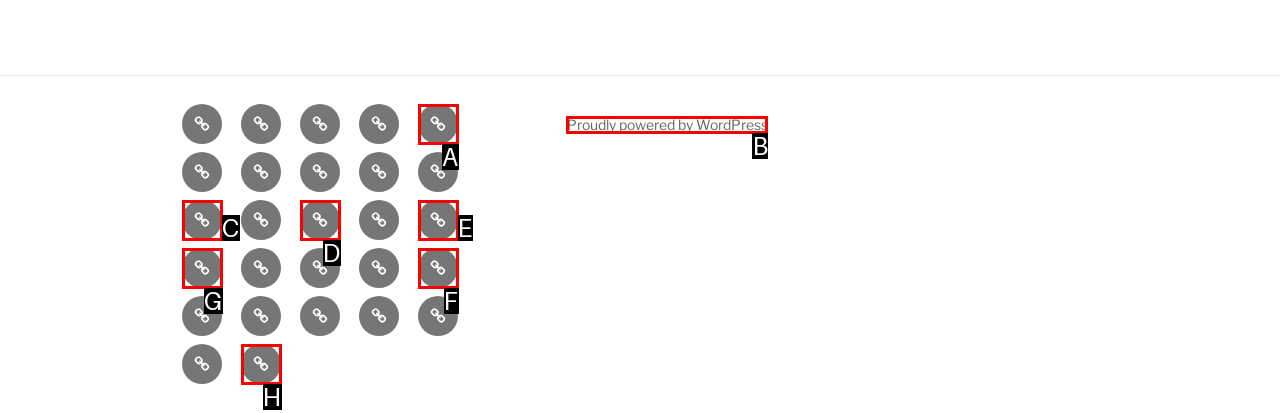From the available options, which lettered element should I click to complete this task: Explore the 'Weddings' category?

F